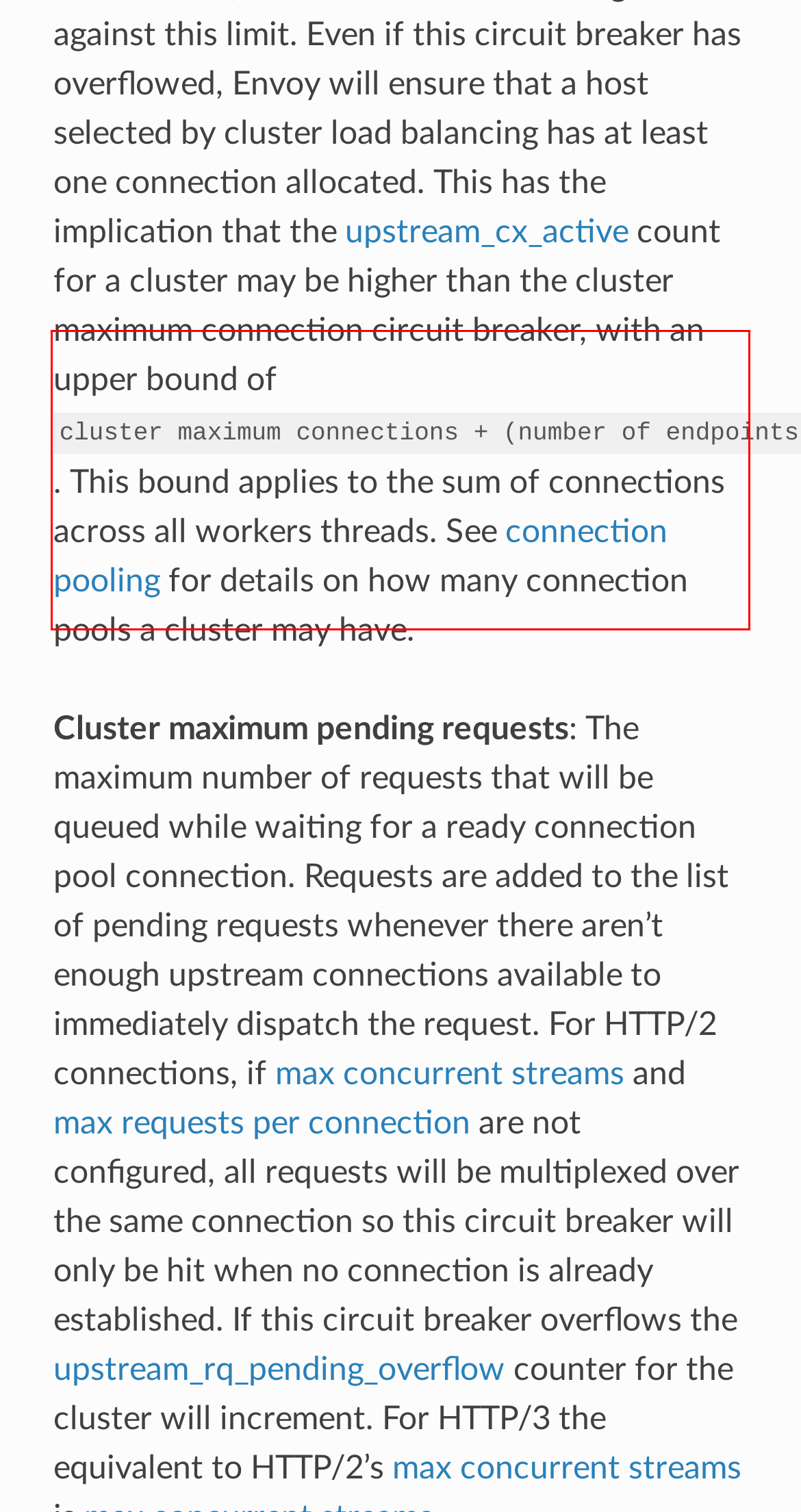Given a screenshot of a webpage containing a red bounding box, perform OCR on the text within this red bounding box and provide the text content.

Cluster maximum requests: The maximum number of requests that can be outstanding to all hosts in a cluster at any given time. If this circuit breaker overflows the upstream_rq_pending_overflow counter for the cluster will increment.